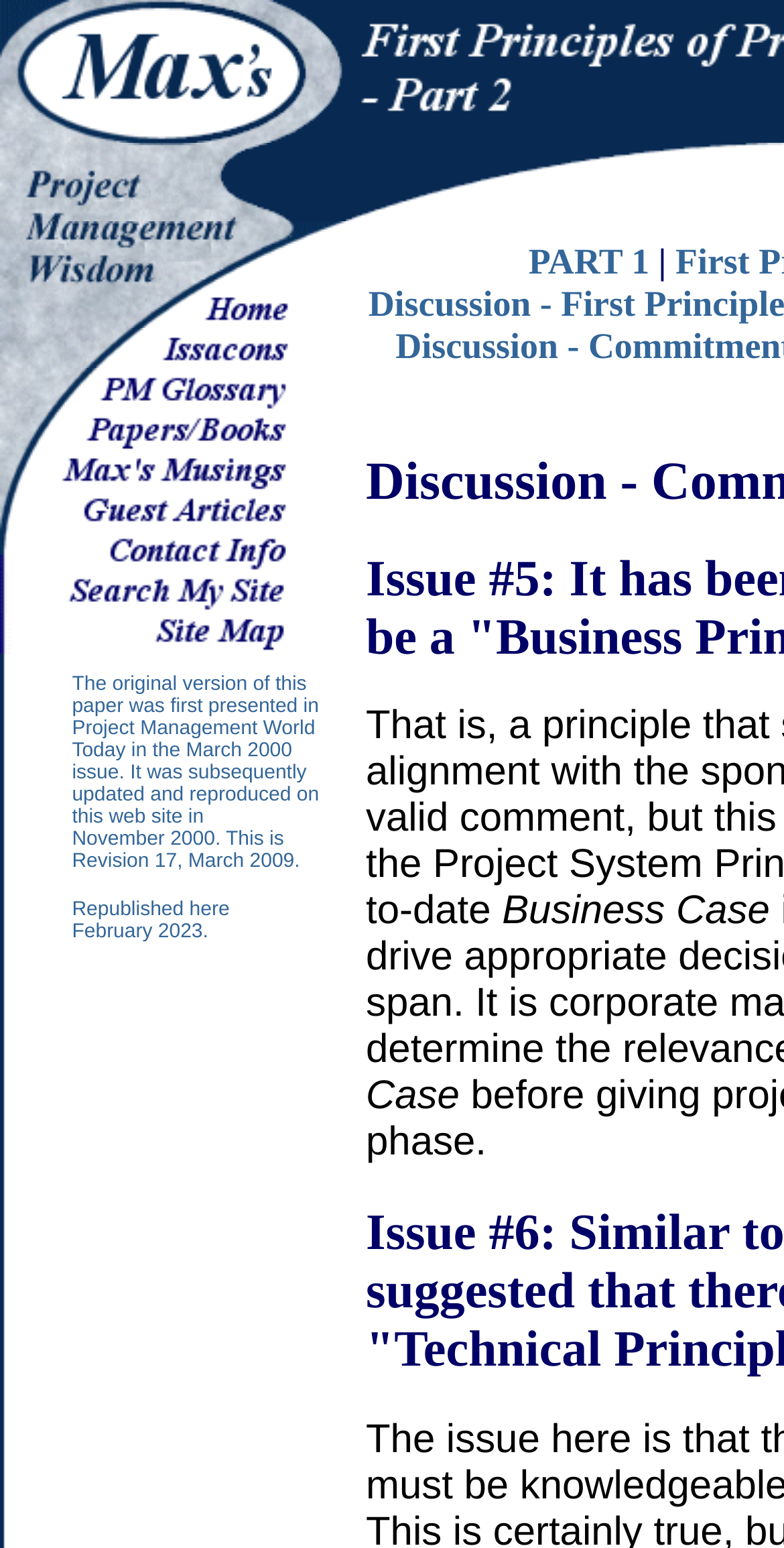Describe all significant elements and features of the webpage.

The webpage is about "Expert Project Management - First Principles of Project Management Revisited". At the top, there are two images side by side, taking up about 44% of the screen width. Below these images, there is a table with 7 rows, each containing a link and an image. The links are positioned slightly below the images. The images and links are aligned to the left, taking up about 44% of the screen width.

Below the table, there is another table with a single row, containing a paragraph of text that describes the history of the paper, including when it was first presented, updated, and republished. This text takes up about 38% of the screen width.

To the right of the second table, there is a link labeled "PART 1". Further down, there is a static text "Business Case" that takes up about 34% of the screen width.